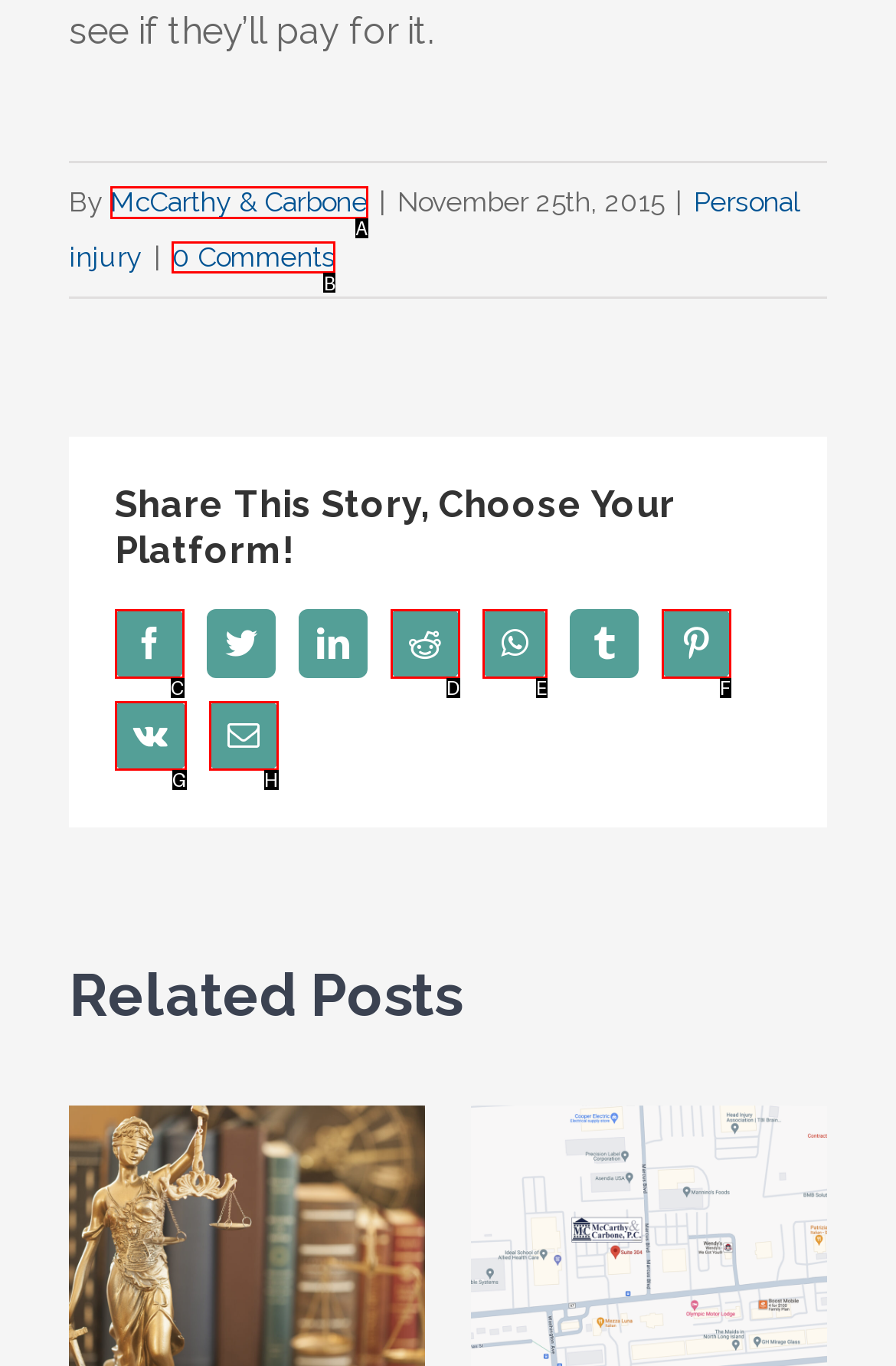What is the letter of the UI element you should click to Check the comments? Provide the letter directly.

B